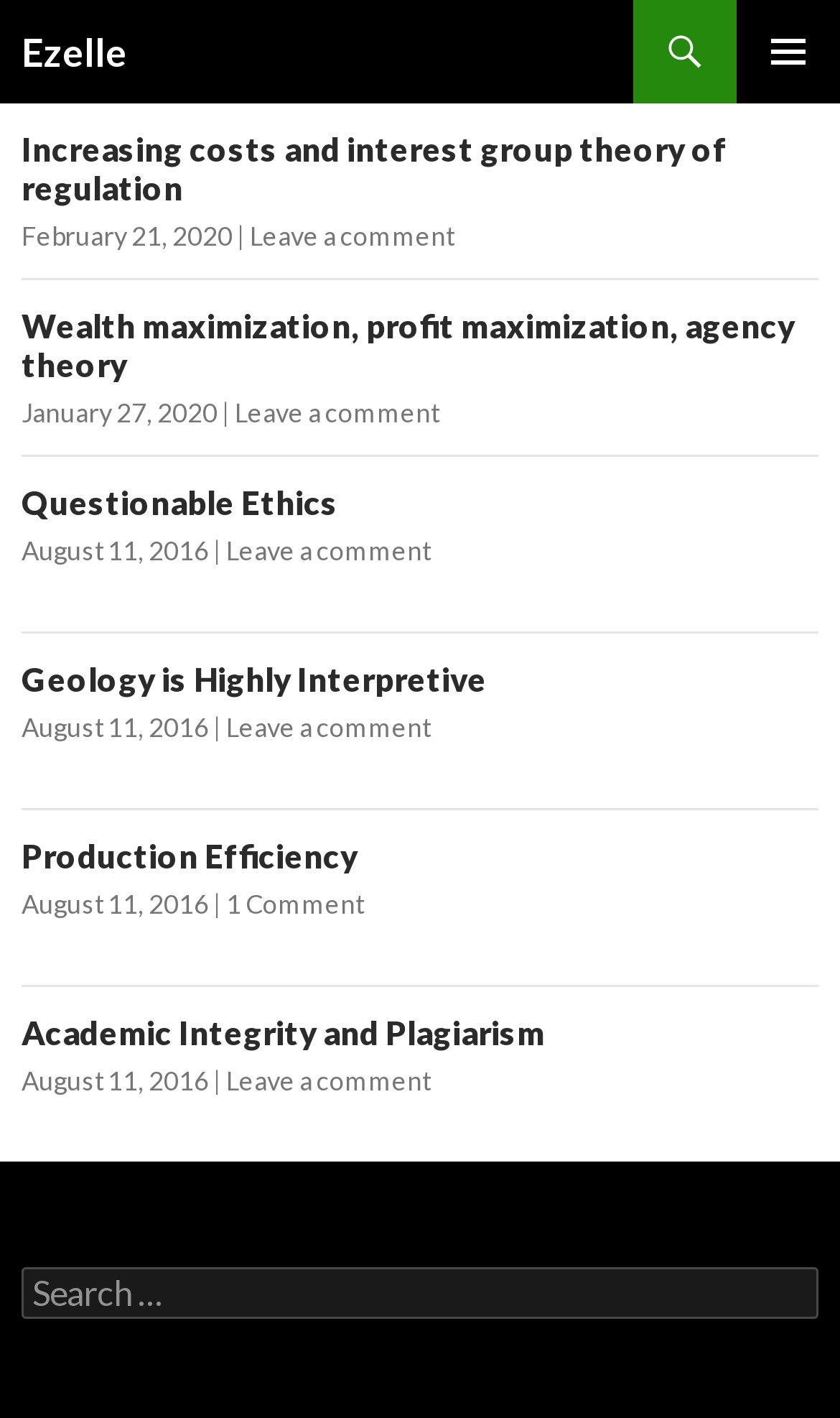Kindly determine the bounding box coordinates for the area that needs to be clicked to execute this instruction: "View 'Academic Integrity and Plagiarism'".

[0.026, 0.714, 0.649, 0.742]